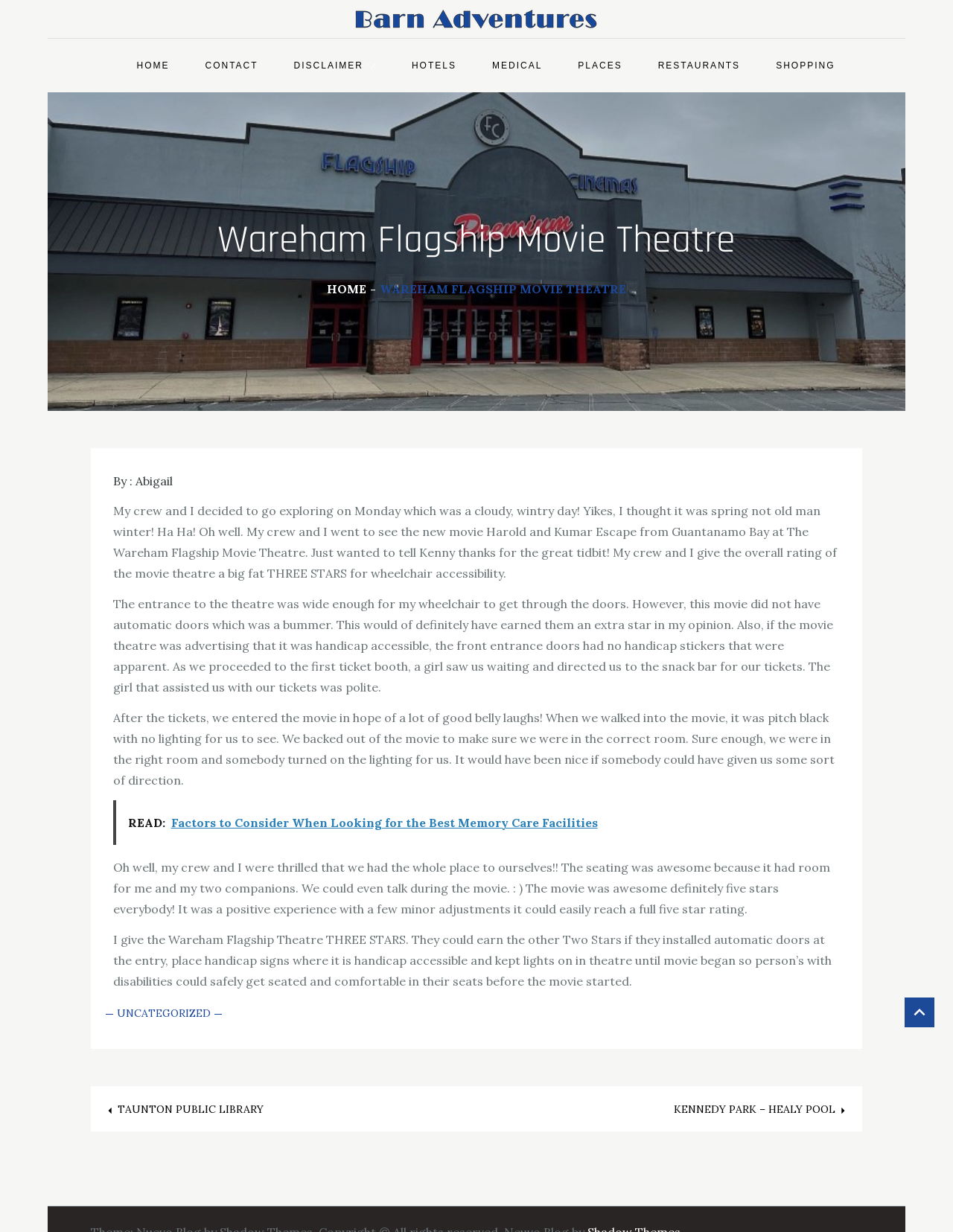Answer the following inquiry with a single word or phrase:
What is the author's name?

Abigail